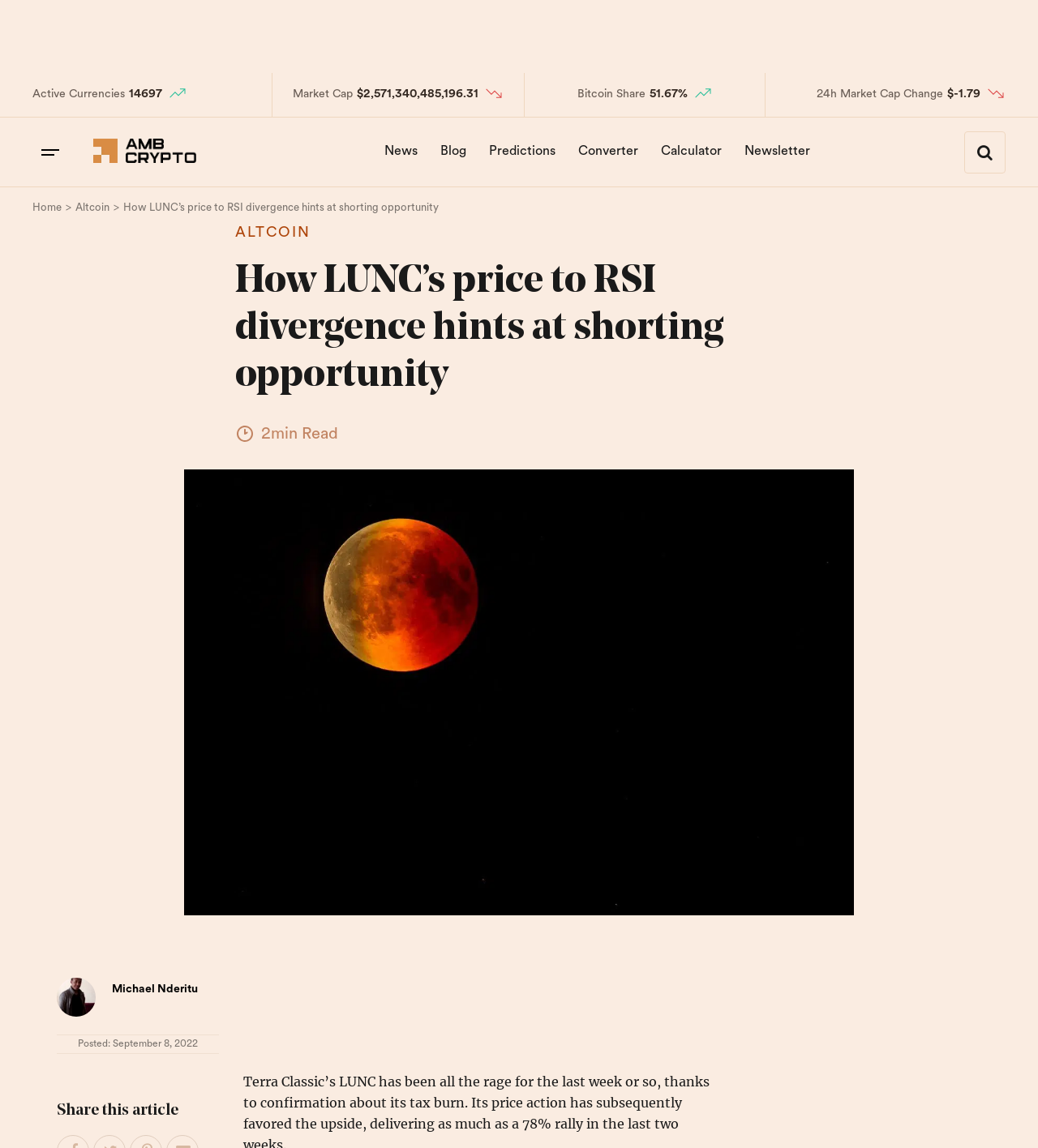Identify the bounding box for the element characterized by the following description: "Michael Nderitu".

[0.108, 0.857, 0.191, 0.867]